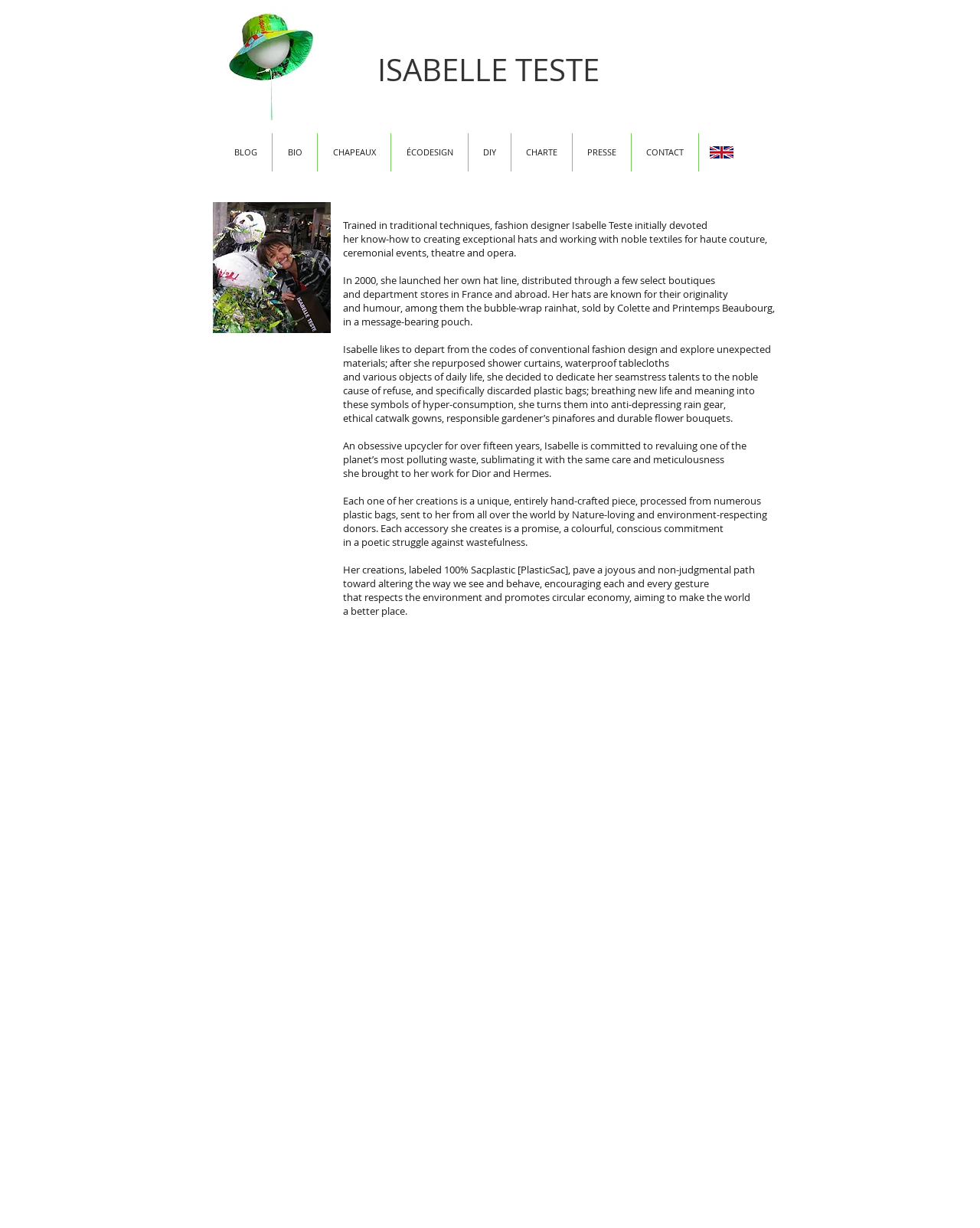What is Isabelle Teste's approach to fashion design?
Please answer the question with a detailed response using the information from the screenshot.

According to the webpage, Isabelle Teste likes to depart from the codes of conventional fashion design and explore unexpected materials, such as shower curtains, waterproof tablecloths, and plastic bags, to create unique and sustainable fashion pieces.